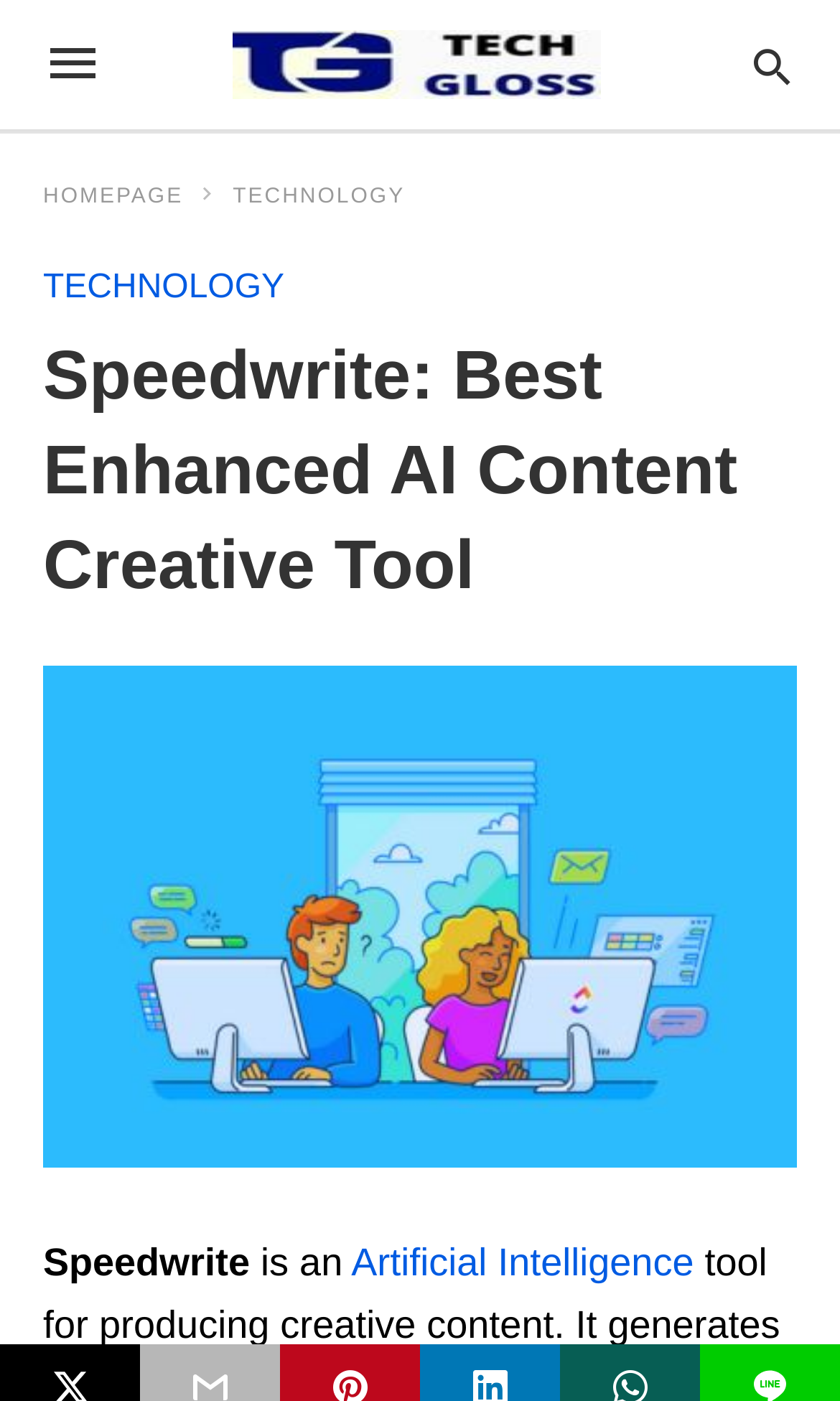Identify and generate the primary title of the webpage.

Speedwrite: Best Enhanced AI Content Creative Tool